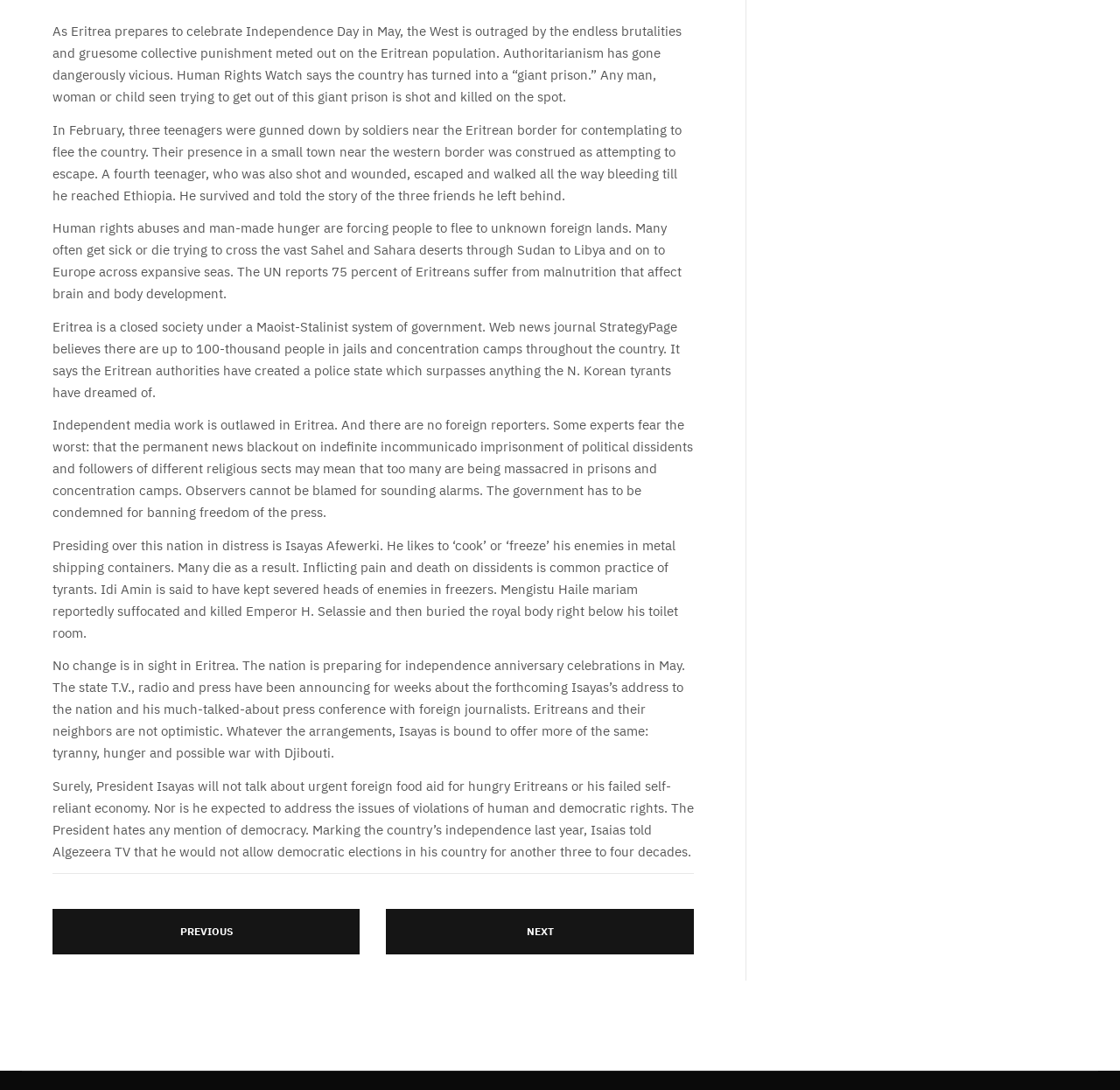Mark the bounding box of the element that matches the following description: "Next".

[0.345, 0.834, 0.62, 0.876]